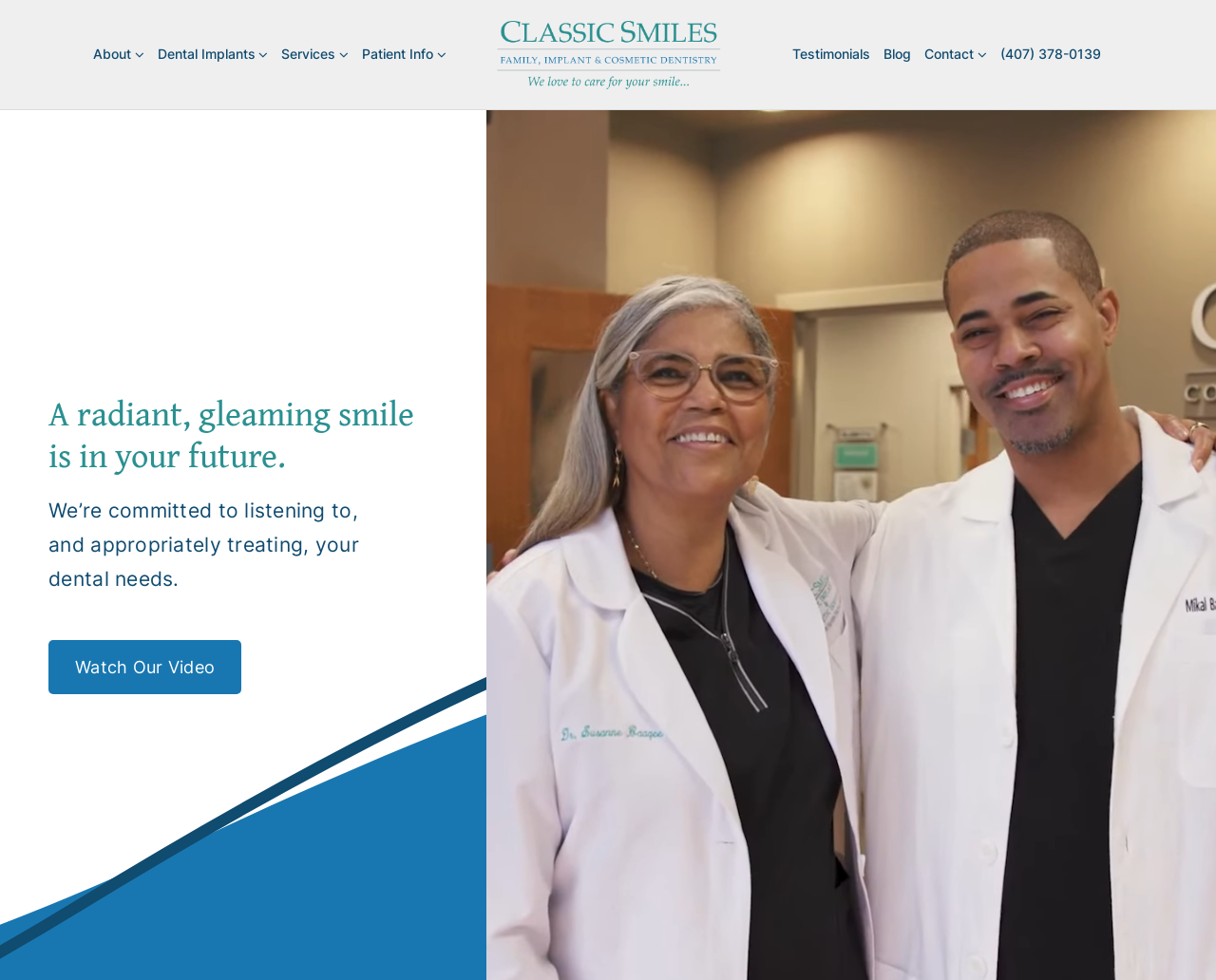What is the phone number of the dentists' office?
Examine the image and provide an in-depth answer to the question.

I found the answer by looking at the link with the phone number '(407) 378-0139' on the right side of the webpage, which is likely the contact information for the dentists' office.